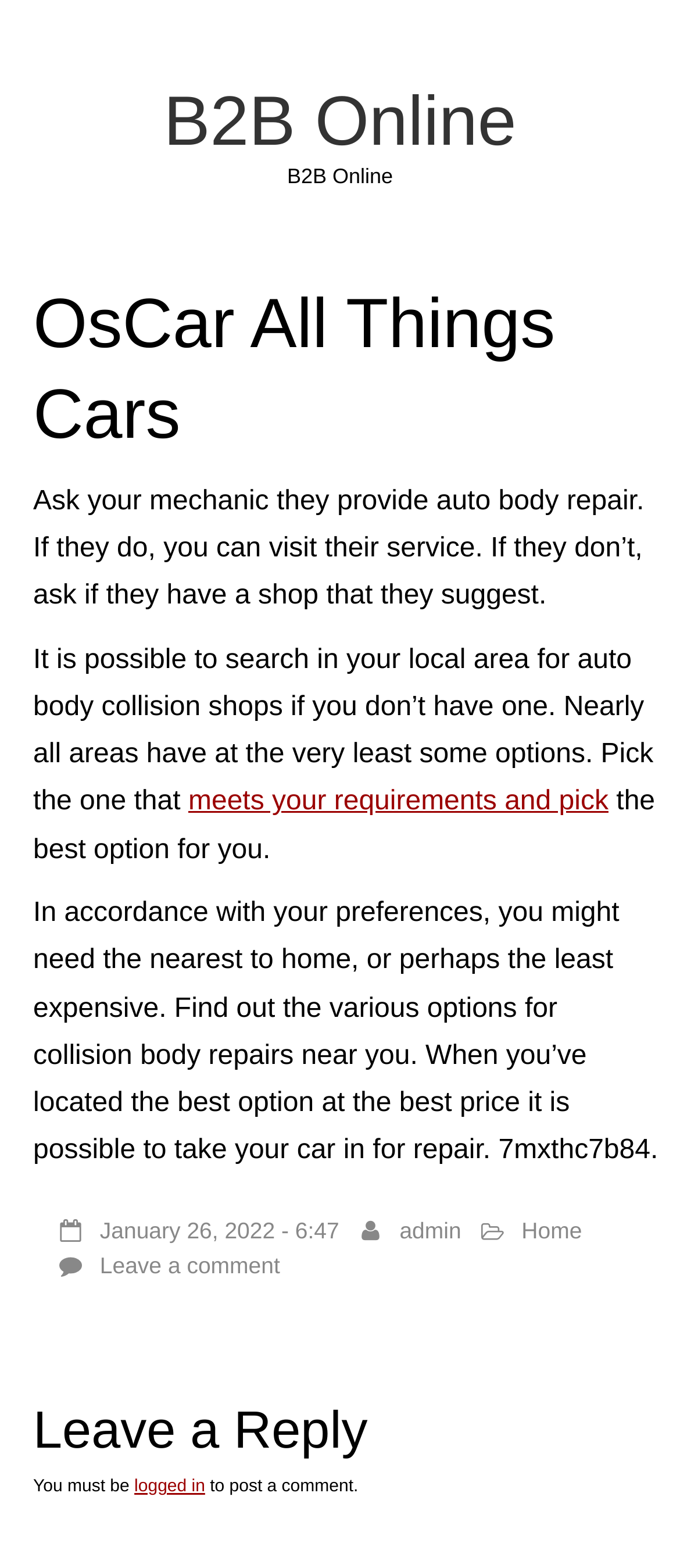Using details from the image, please answer the following question comprehensively:
What is required to post a comment?

According to the text at the bottom of the page, it is necessary to be logged in to post a comment, as it states 'You must be logged in to post a comment'.